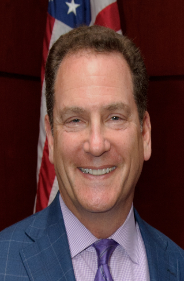What is the profession of the individual in the image?
Provide a thorough and detailed answer to the question.

The caption associates the image with Moss Sidell, who is described as a 'real estate attorney', indicating that the individual in the image is a real estate attorney.